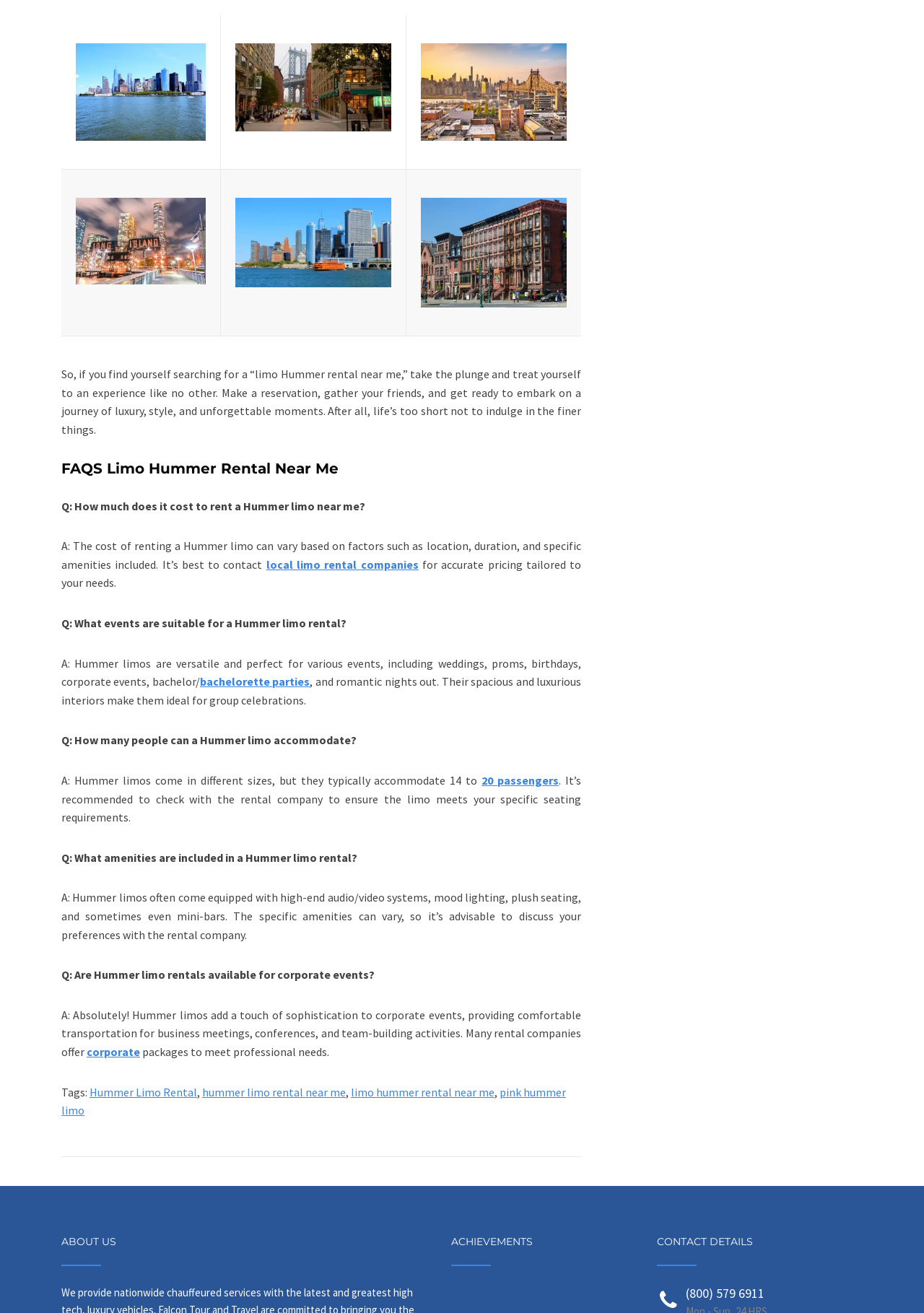Find the bounding box coordinates of the element I should click to carry out the following instruction: "Chat with Algodue".

None